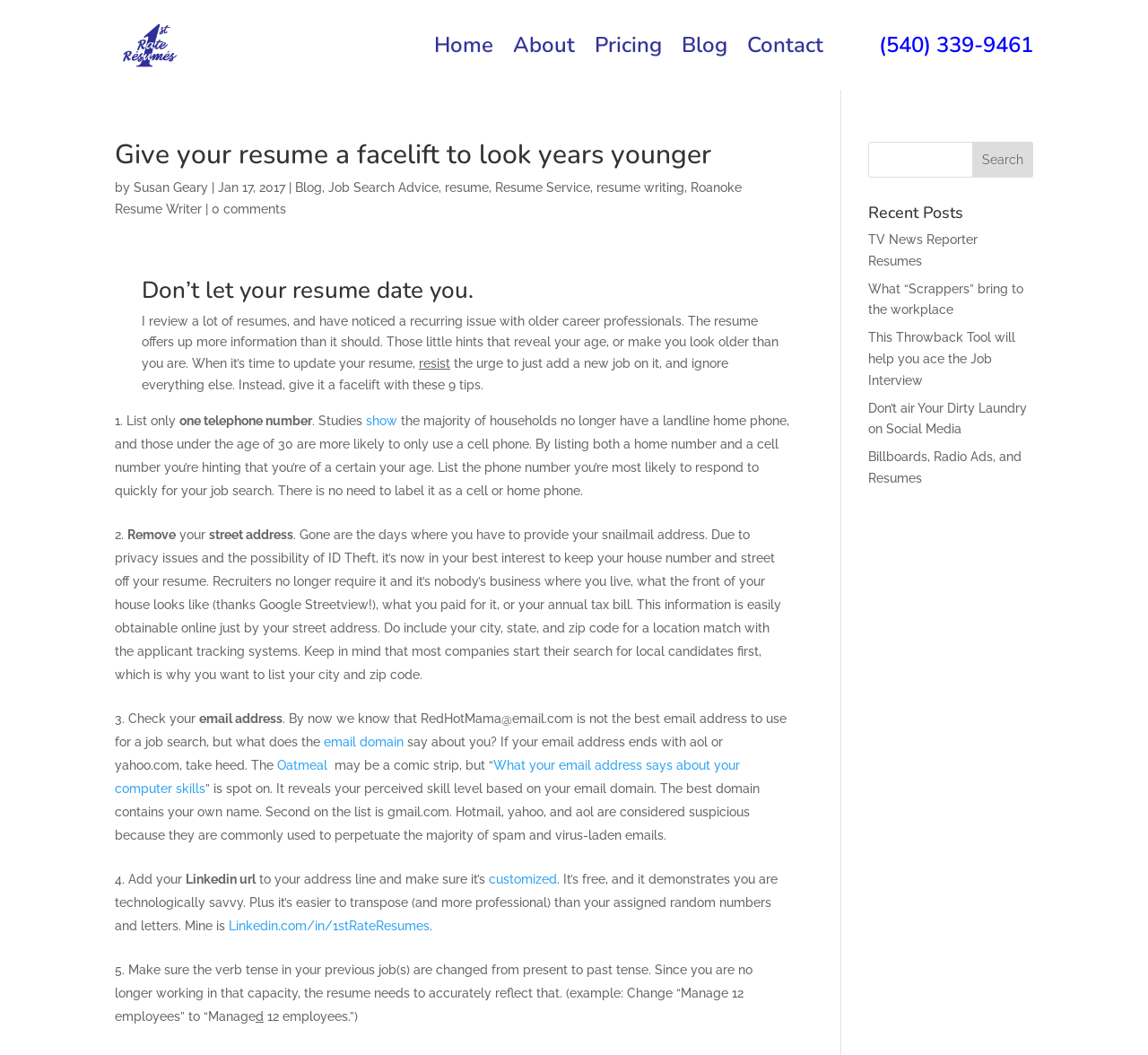Offer a detailed explanation of the webpage layout and contents.

This webpage is a blog post titled "Give your resume a facelift to look years younger" on the website "1st Rate Resumes". At the top of the page, there is a navigation menu with links to "Home", "About", "Pricing", "Blog", "Contact", and a phone number. Below the navigation menu, there is a heading with the title of the blog post, followed by the author's name, "Susan Geary", and the date "Jan 17, 2017".

The main content of the blog post is divided into sections, each with a heading and a list of tips. The first section is titled "Don’t let your resume date you." and discusses the importance of updating one's resume to avoid revealing one's age. The section is followed by a list of 5 tips, each with a numbered marker, to help update one's resume. The tips include listing only one telephone number, removing street addresses, checking email addresses, adding a LinkedIn URL, and ensuring the verb tense in previous job descriptions is changed to past tense.

To the right of the main content, there is a search bar with a button labeled "Search". Below the search bar, there is a section titled "Recent Posts" with links to other blog posts on the website.

At the bottom of the page, there are no images, but there are several links to other blog posts and a section with the author's name and a link to their LinkedIn profile.